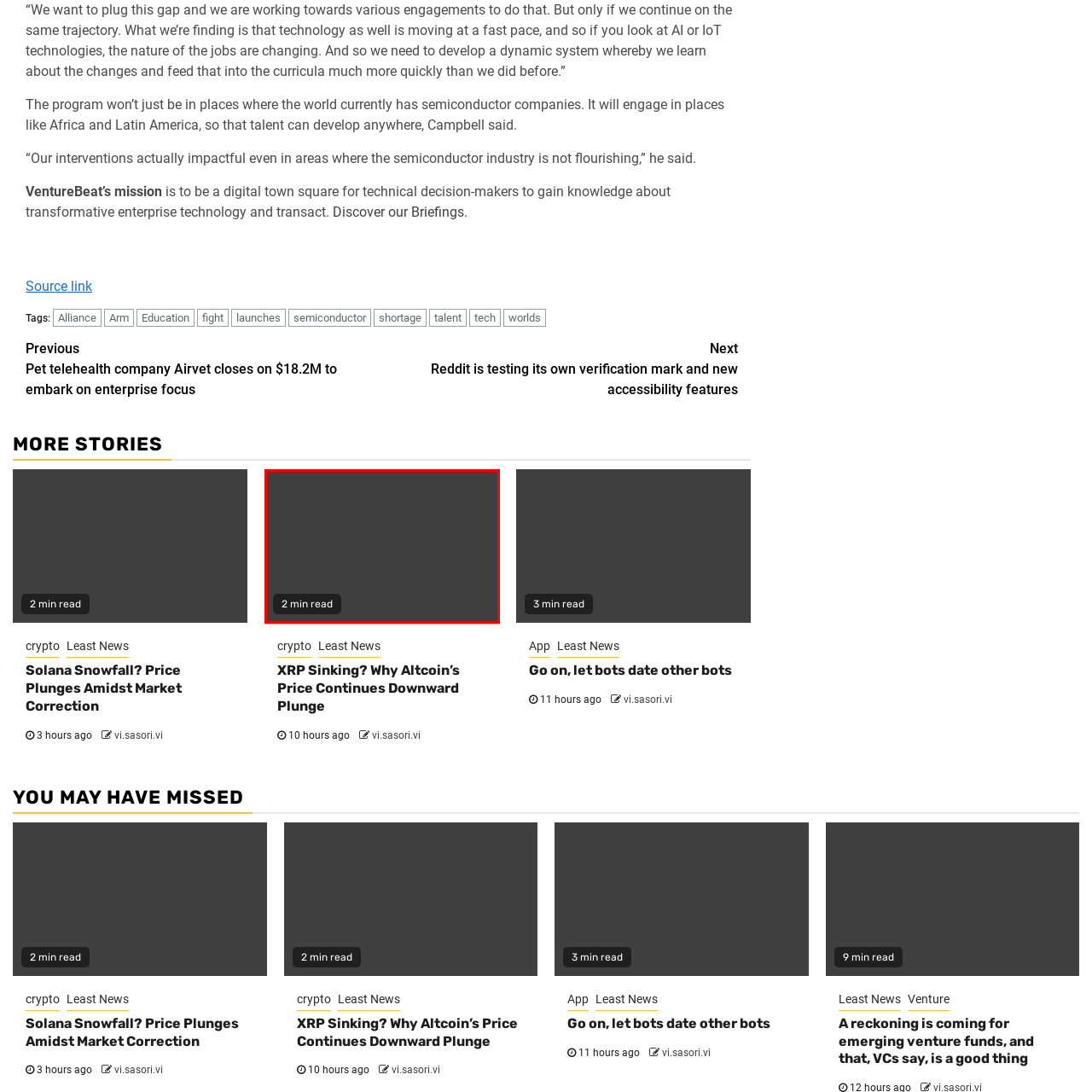Check the image marked by the red frame and reply to the question using one word or phrase:
What is the purpose of the text element?

Indicate reading time